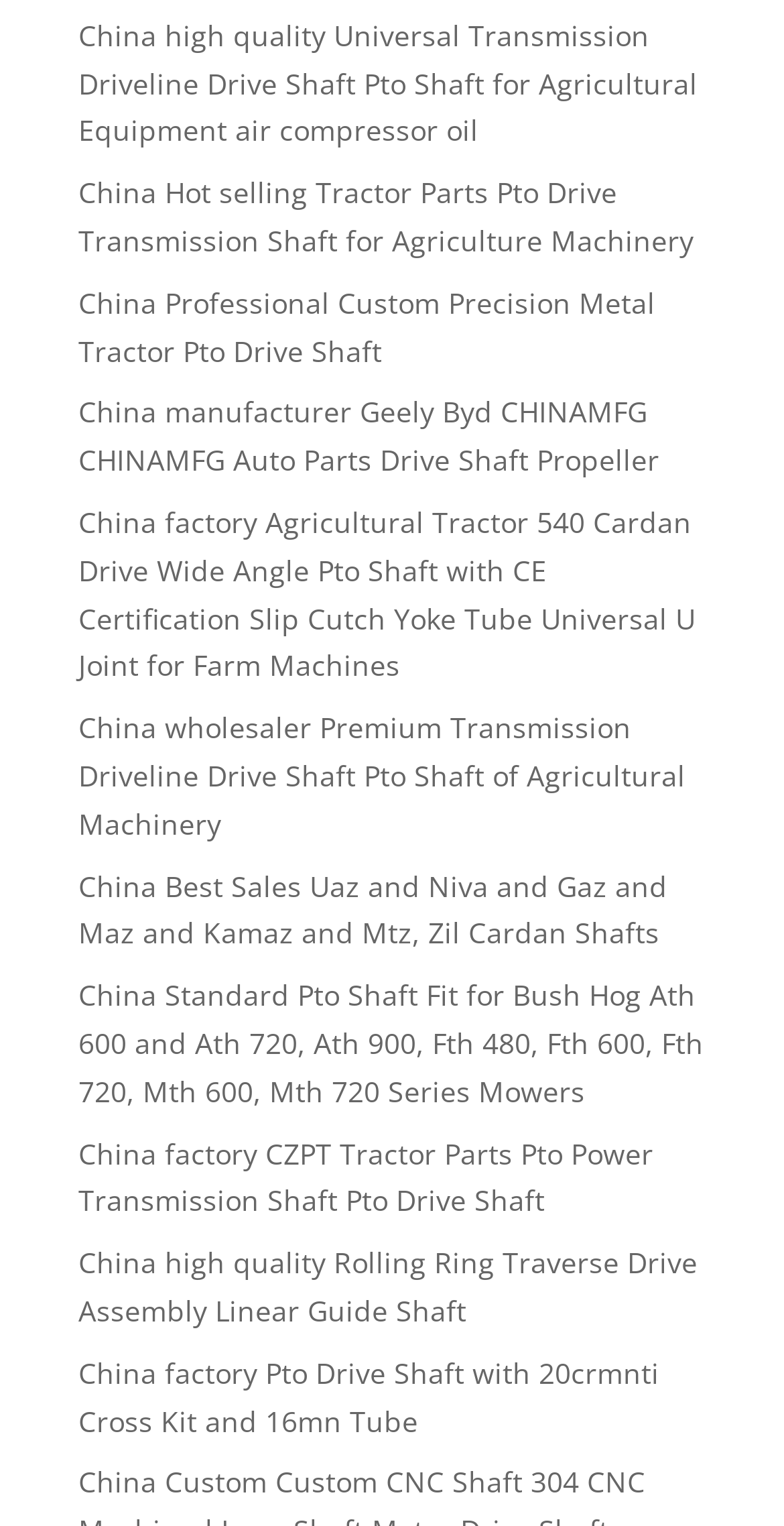Locate the bounding box coordinates of the item that should be clicked to fulfill the instruction: "Explore China Hot selling Tractor Parts Pto Drive Transmission Shaft for Agriculture Machinery".

[0.1, 0.114, 0.885, 0.17]